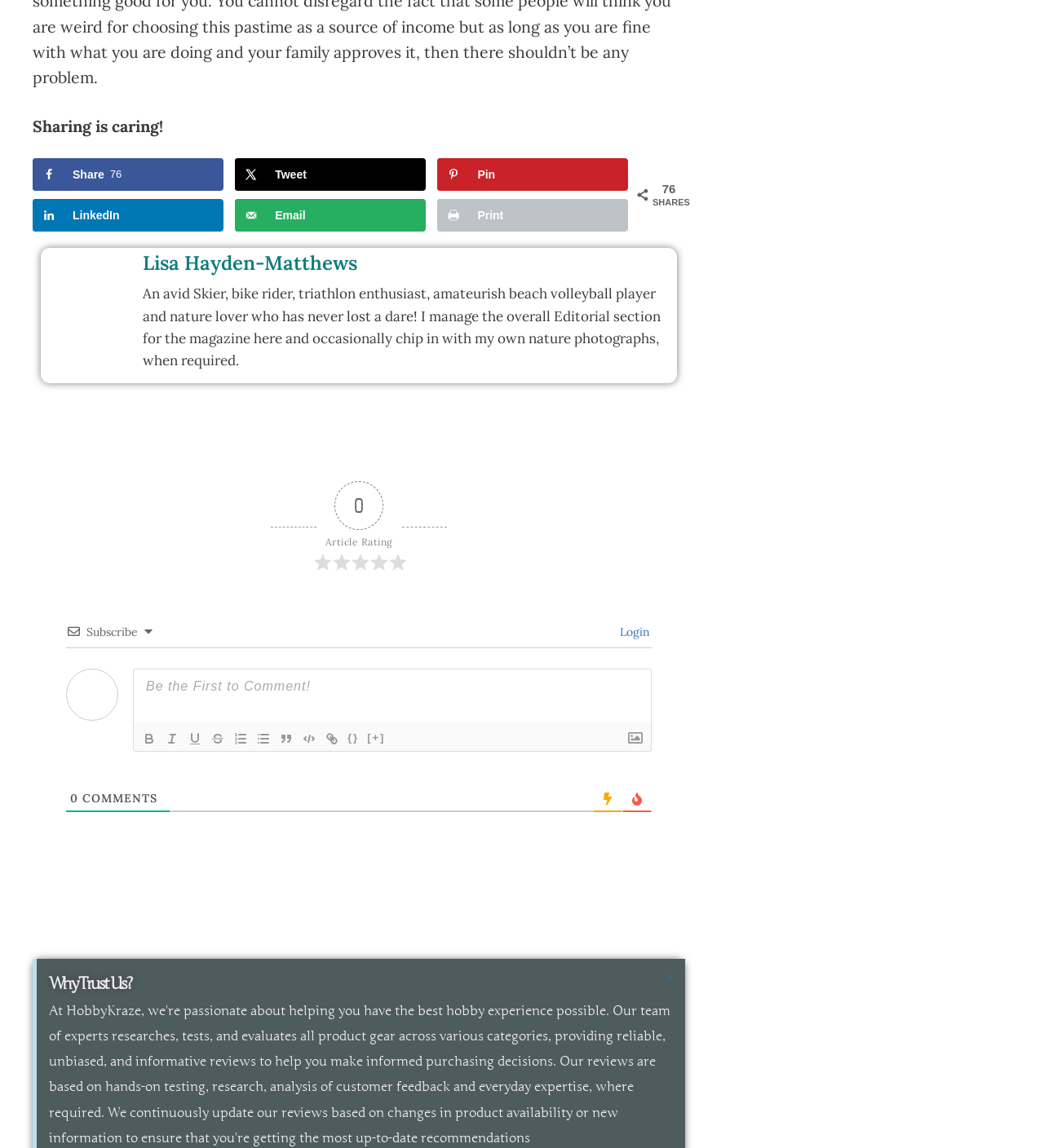Using the provided element description, identify the bounding box coordinates as (top-left x, top-left y, bottom-right x, bottom-right y). Ensure all values are between 0 and 1. Description: Concordia University Oregon

None